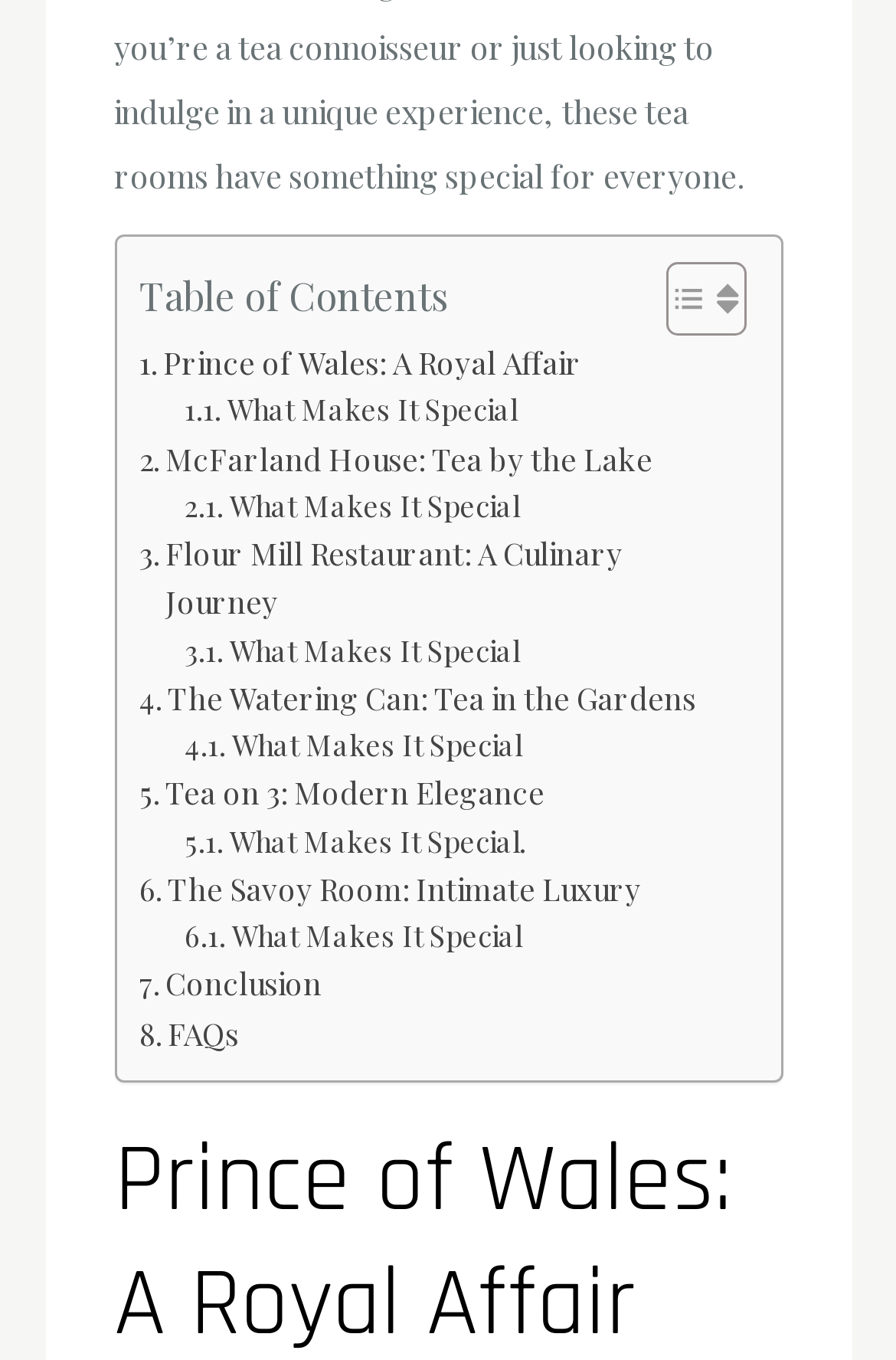Could you locate the bounding box coordinates for the section that should be clicked to accomplish this task: "Read about Prince of Wales: A Royal Affair".

[0.155, 0.249, 0.649, 0.285]